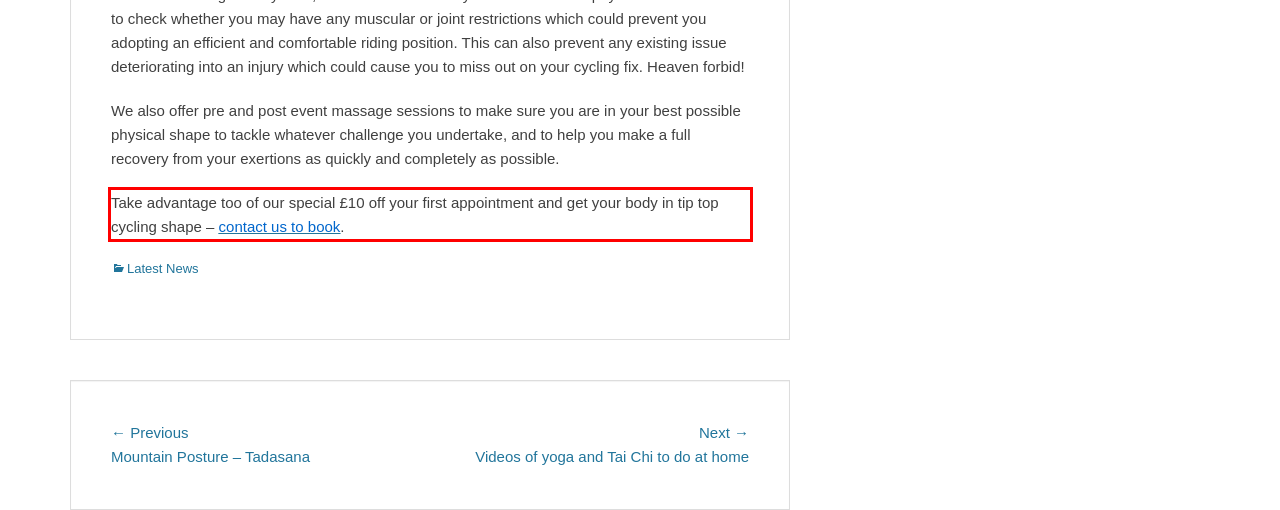With the given screenshot of a webpage, locate the red rectangle bounding box and extract the text content using OCR.

Take advantage too of our special £10 off your first appointment and get your body in tip top cycling shape – contact us to book.